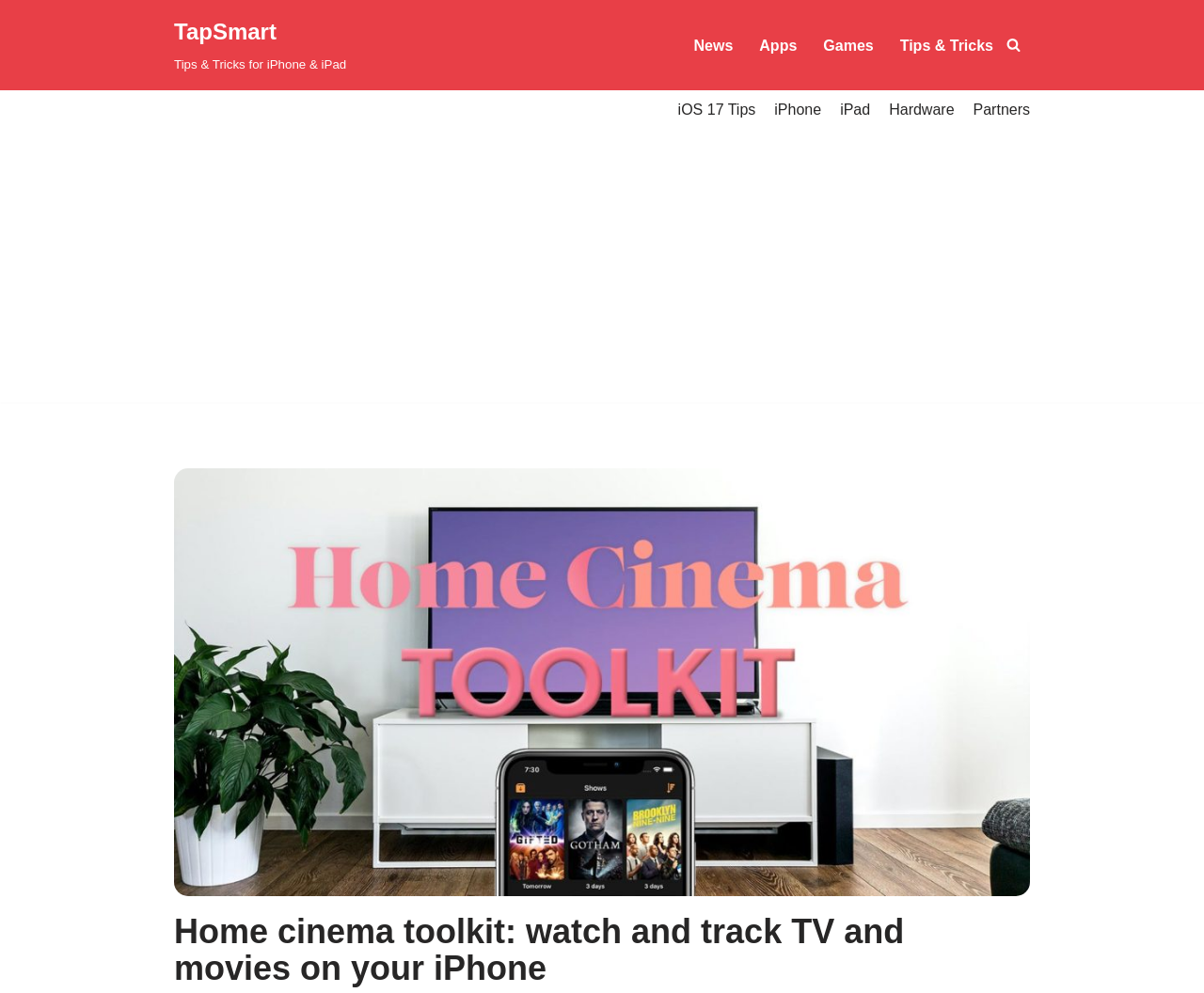Identify the bounding box coordinates of the element that should be clicked to fulfill this task: "skip to content". The coordinates should be provided as four float numbers between 0 and 1, i.e., [left, top, right, bottom].

[0.0, 0.03, 0.023, 0.049]